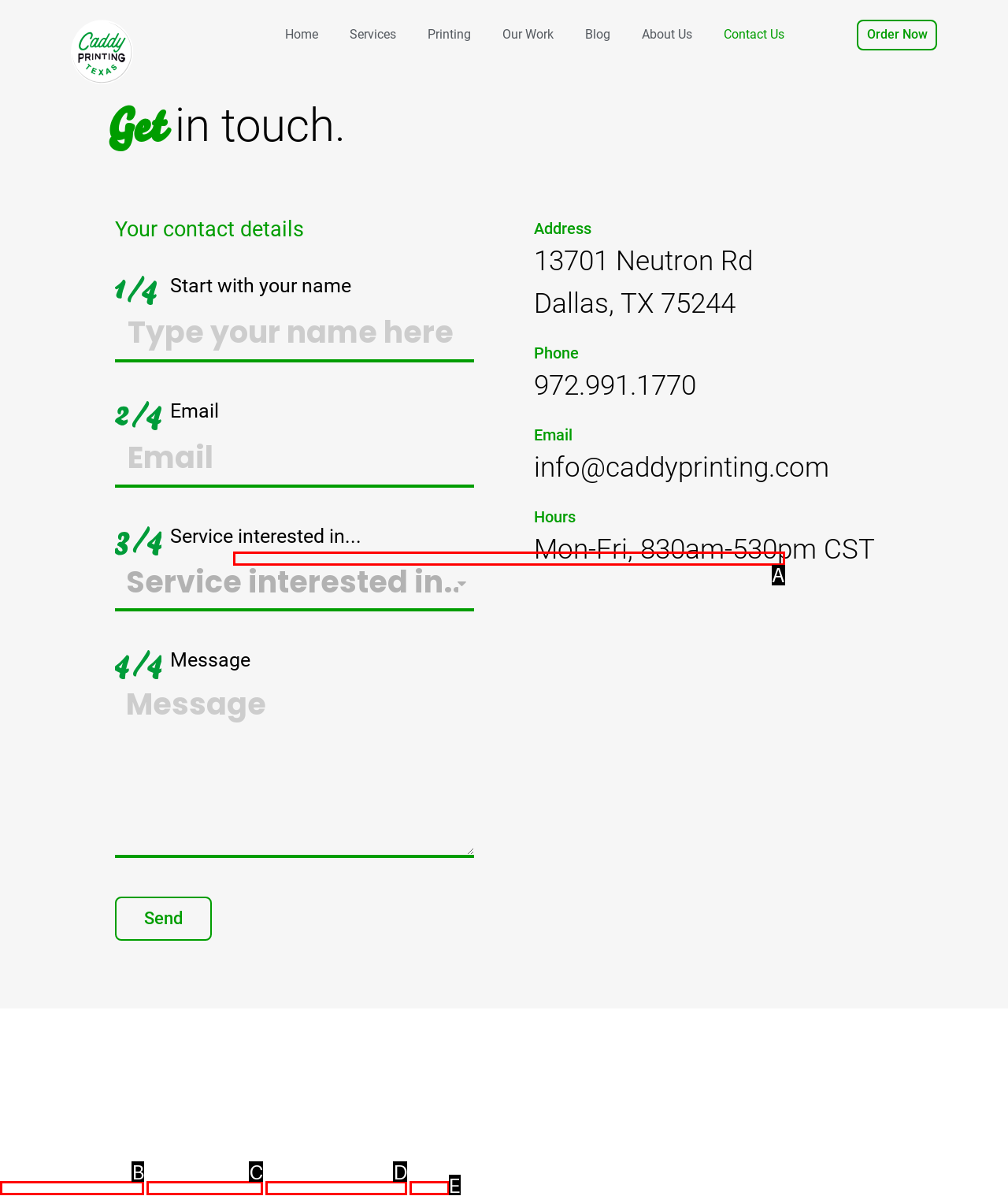Which option best describes: CLICK_NEXT_PAGE
Respond with the letter of the appropriate choice.

C